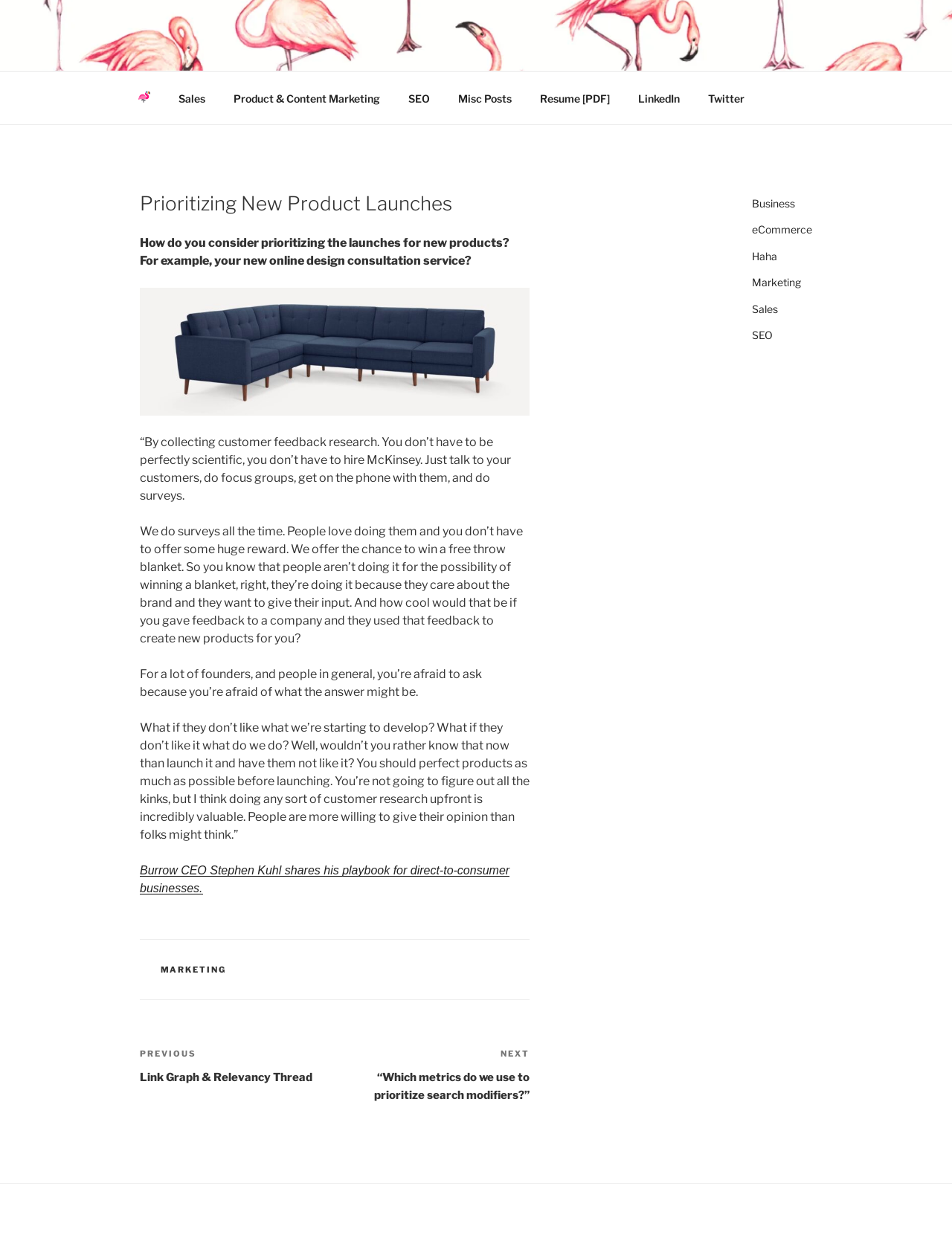Indicate the bounding box coordinates of the element that must be clicked to execute the instruction: "Read the article about prioritizing new product launches". The coordinates should be given as four float numbers between 0 and 1, i.e., [left, top, right, bottom].

[0.147, 0.154, 0.556, 0.808]